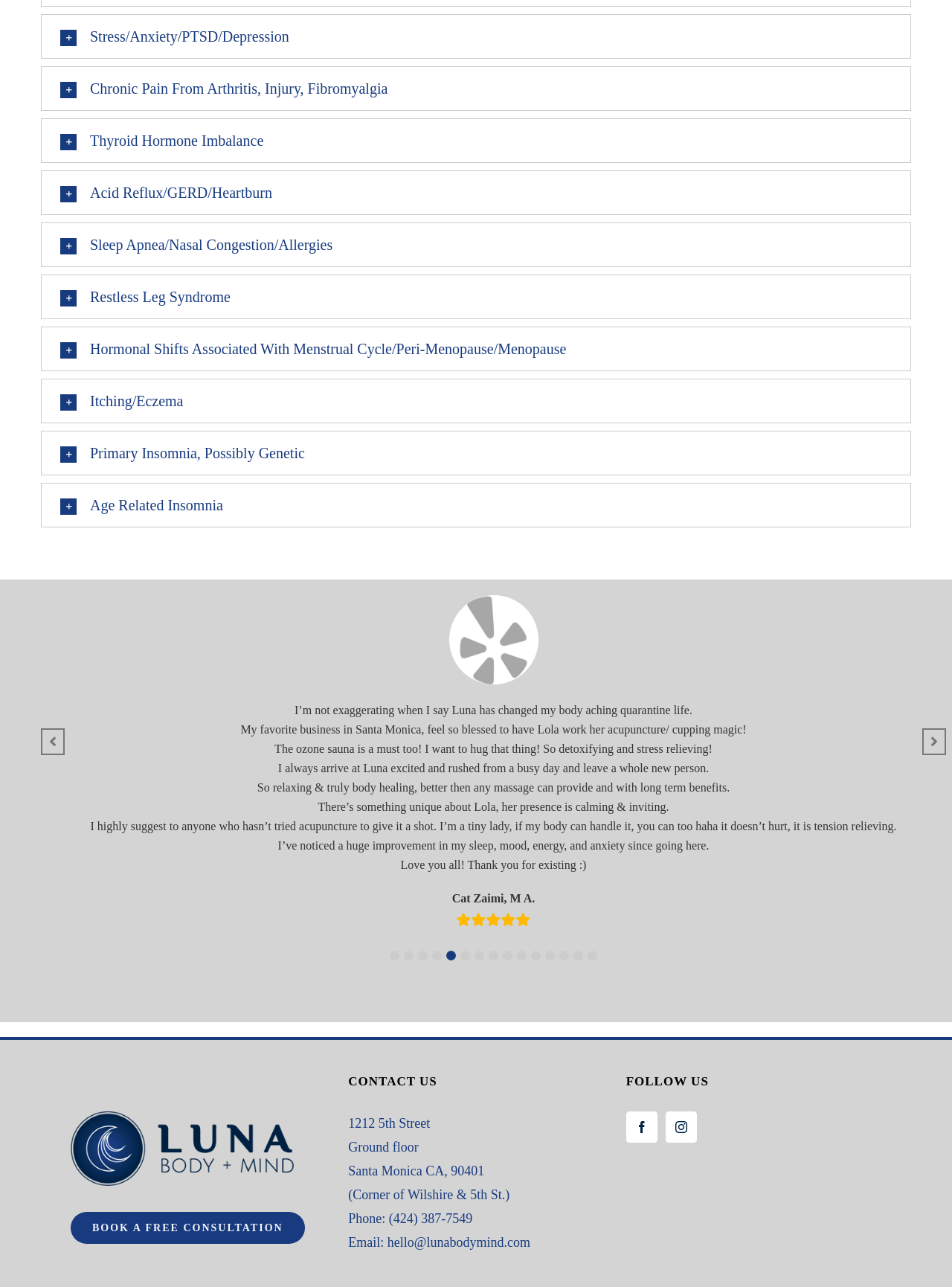Please indicate the bounding box coordinates for the clickable area to complete the following task: "Book a free consultation". The coordinates should be specified as four float numbers between 0 and 1, i.e., [left, top, right, bottom].

[0.074, 0.942, 0.32, 0.966]